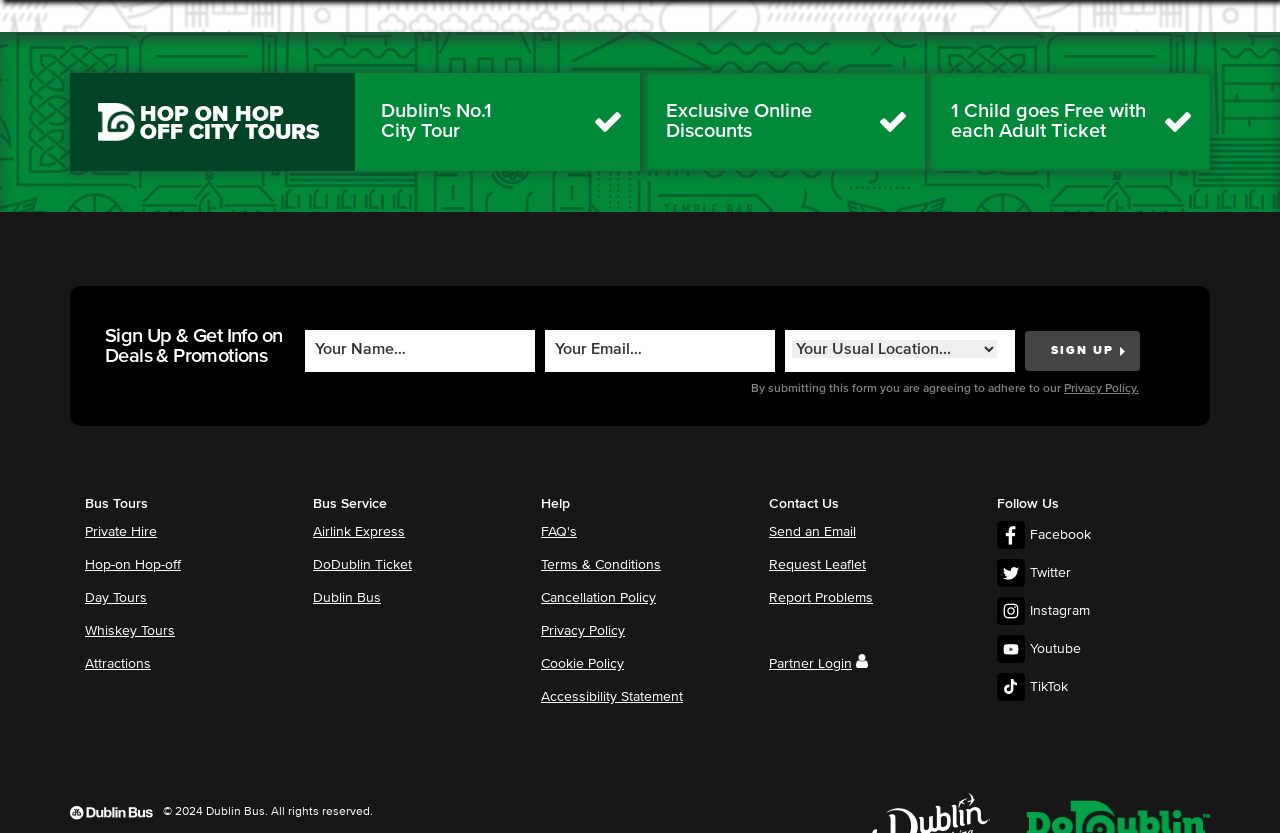Determine the bounding box coordinates of the region that needs to be clicked to achieve the task: "Get info on deals and promotions".

[0.082, 0.392, 0.221, 0.44]